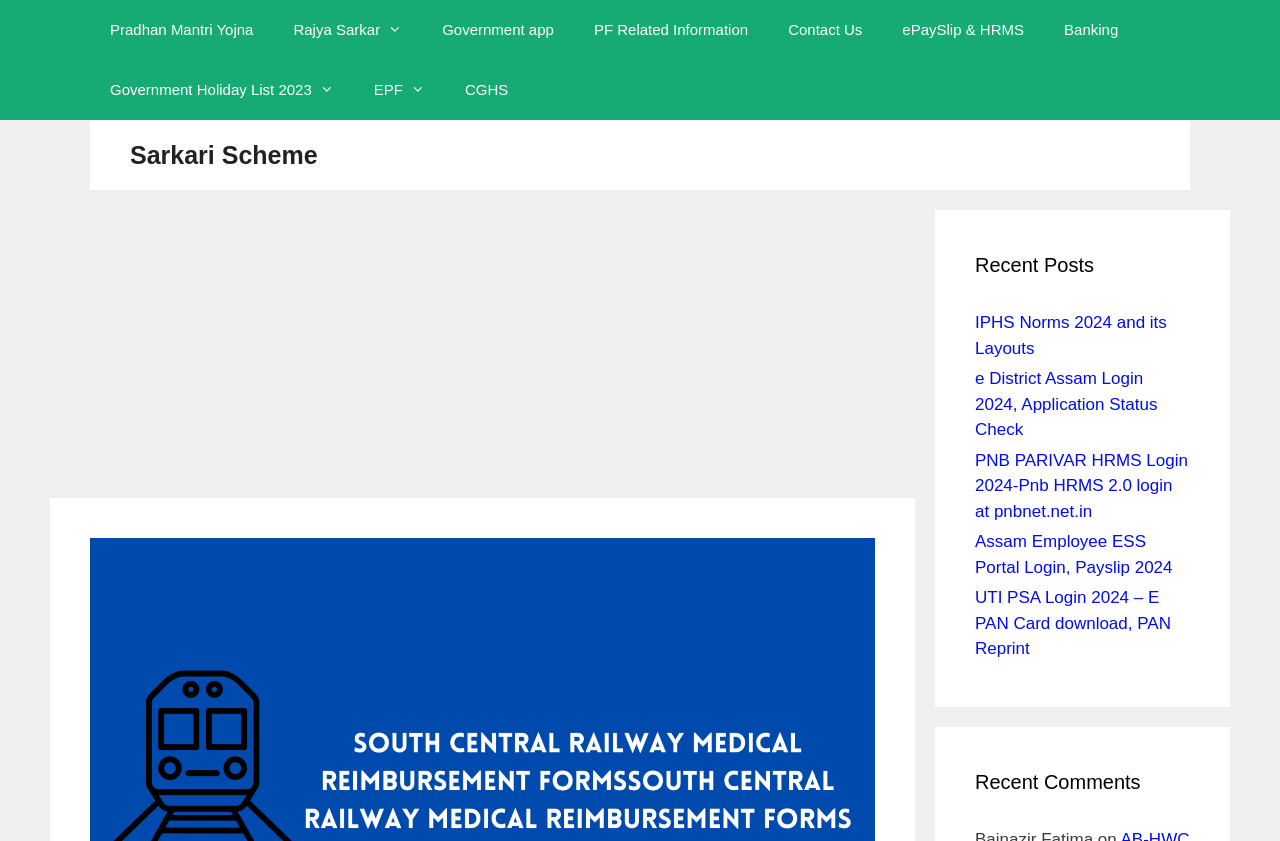Pinpoint the bounding box coordinates of the element that must be clicked to accomplish the following instruction: "Check Government Holiday List 2023". The coordinates should be in the format of four float numbers between 0 and 1, i.e., [left, top, right, bottom].

[0.07, 0.071, 0.276, 0.143]